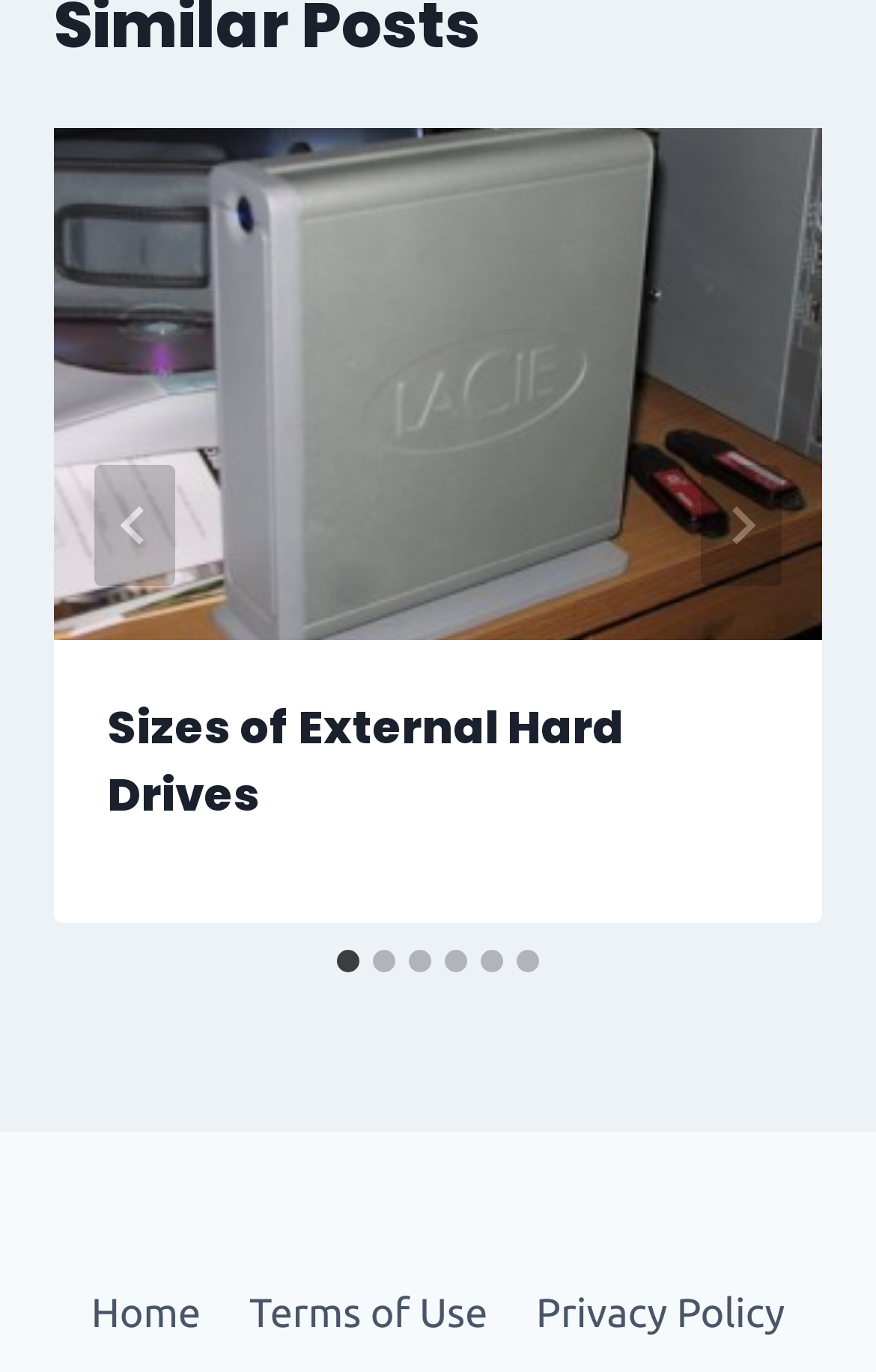Predict the bounding box for the UI component with the following description: "Sizes of External Hard Drives".

[0.123, 0.507, 0.713, 0.602]